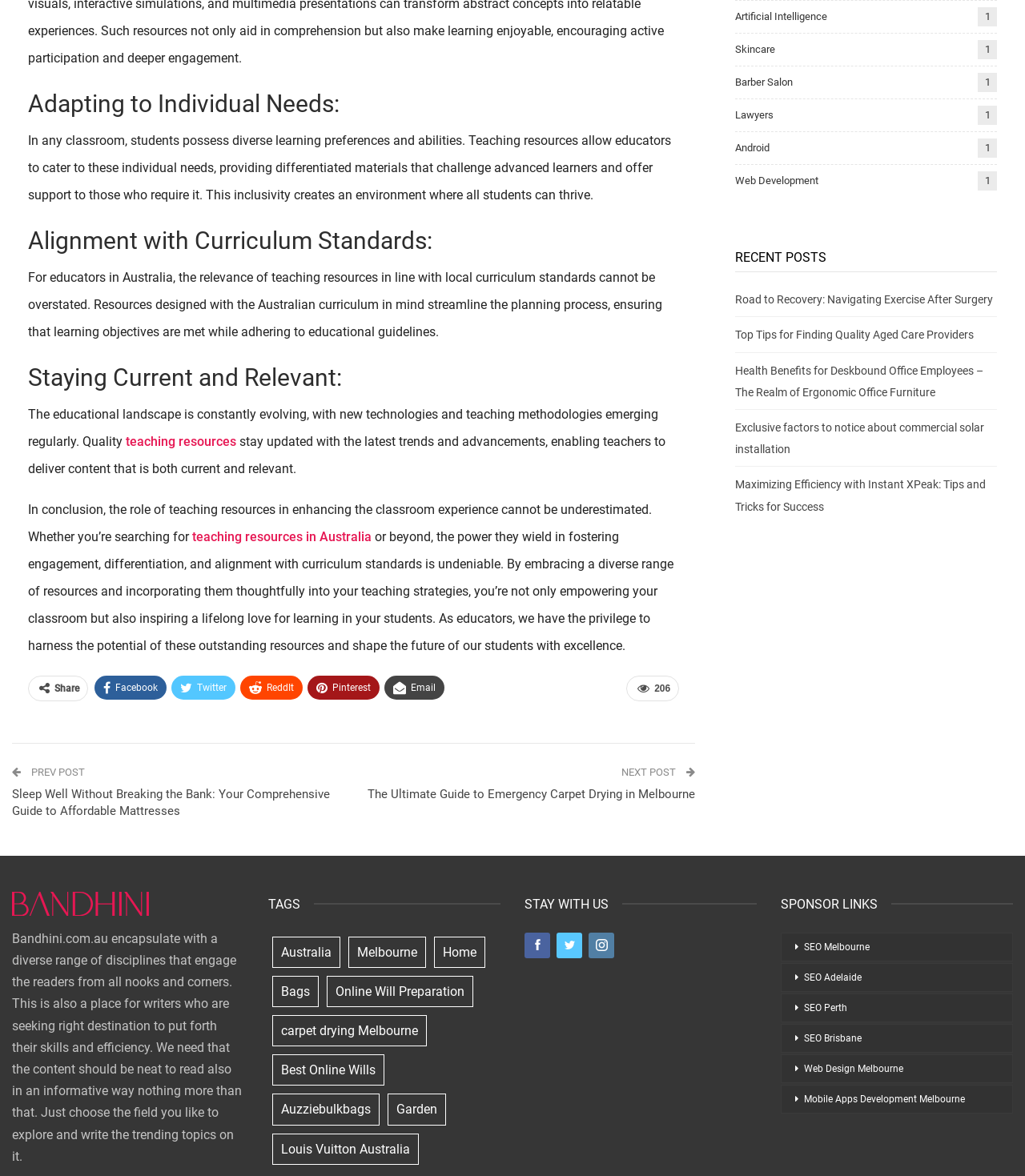Locate the bounding box coordinates of the clickable element to fulfill the following instruction: "Subscribe to the newsletter". Provide the coordinates as four float numbers between 0 and 1 in the format [left, top, right, bottom].

[0.512, 0.797, 0.537, 0.809]